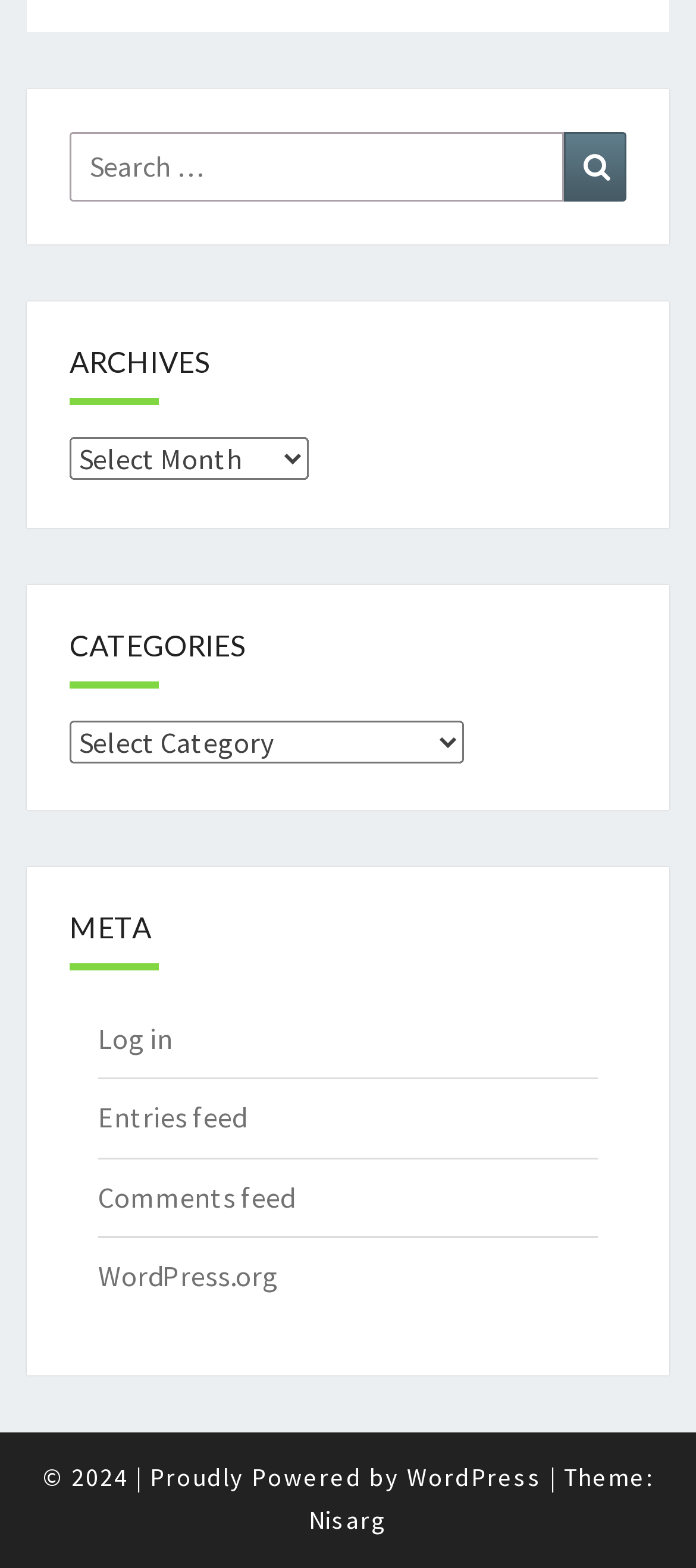Respond to the question below with a concise word or phrase:
What is the theme of the website?

Nisarg